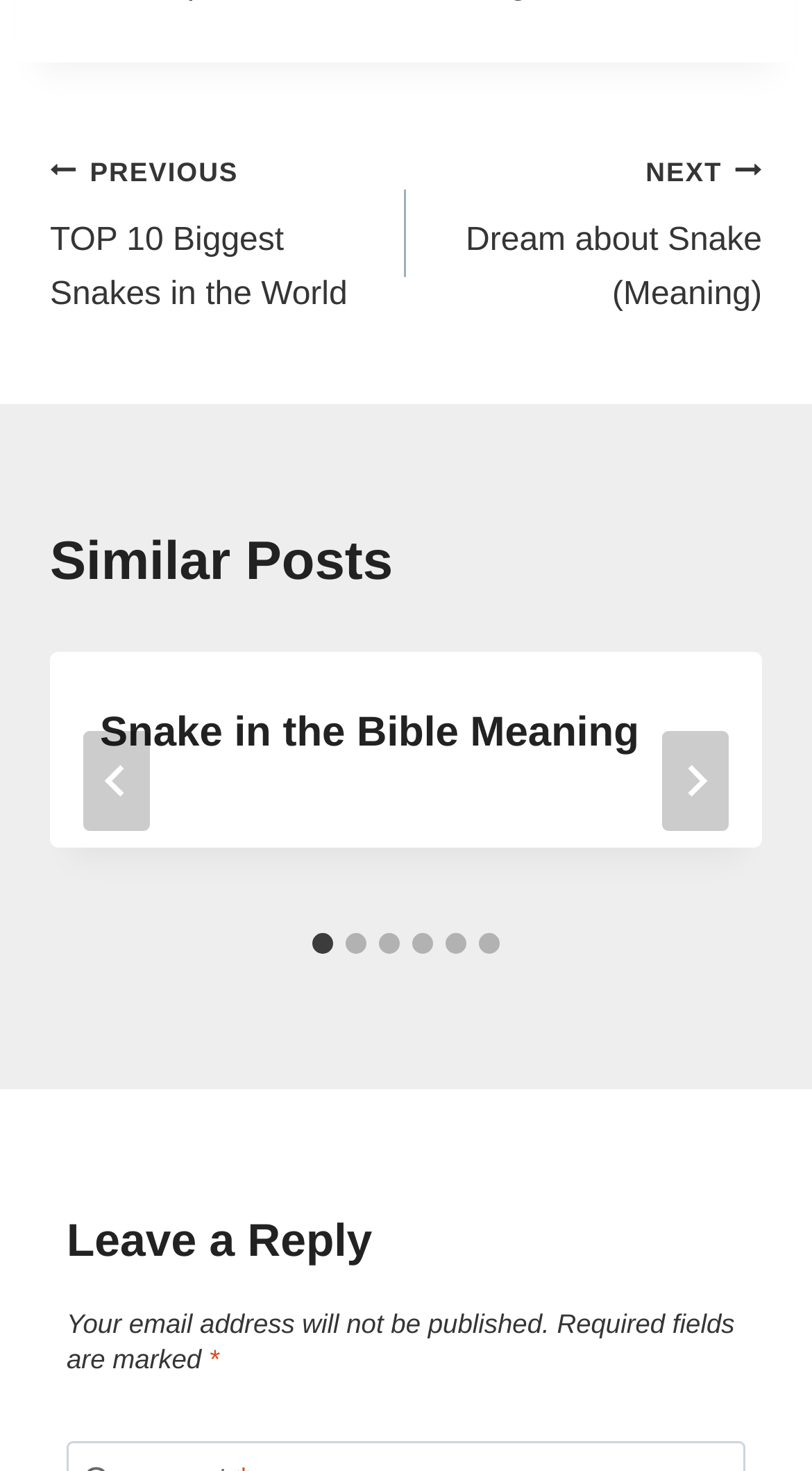What is the title of the first similar post?
Using the visual information, respond with a single word or phrase.

Snake in the Bible Meaning